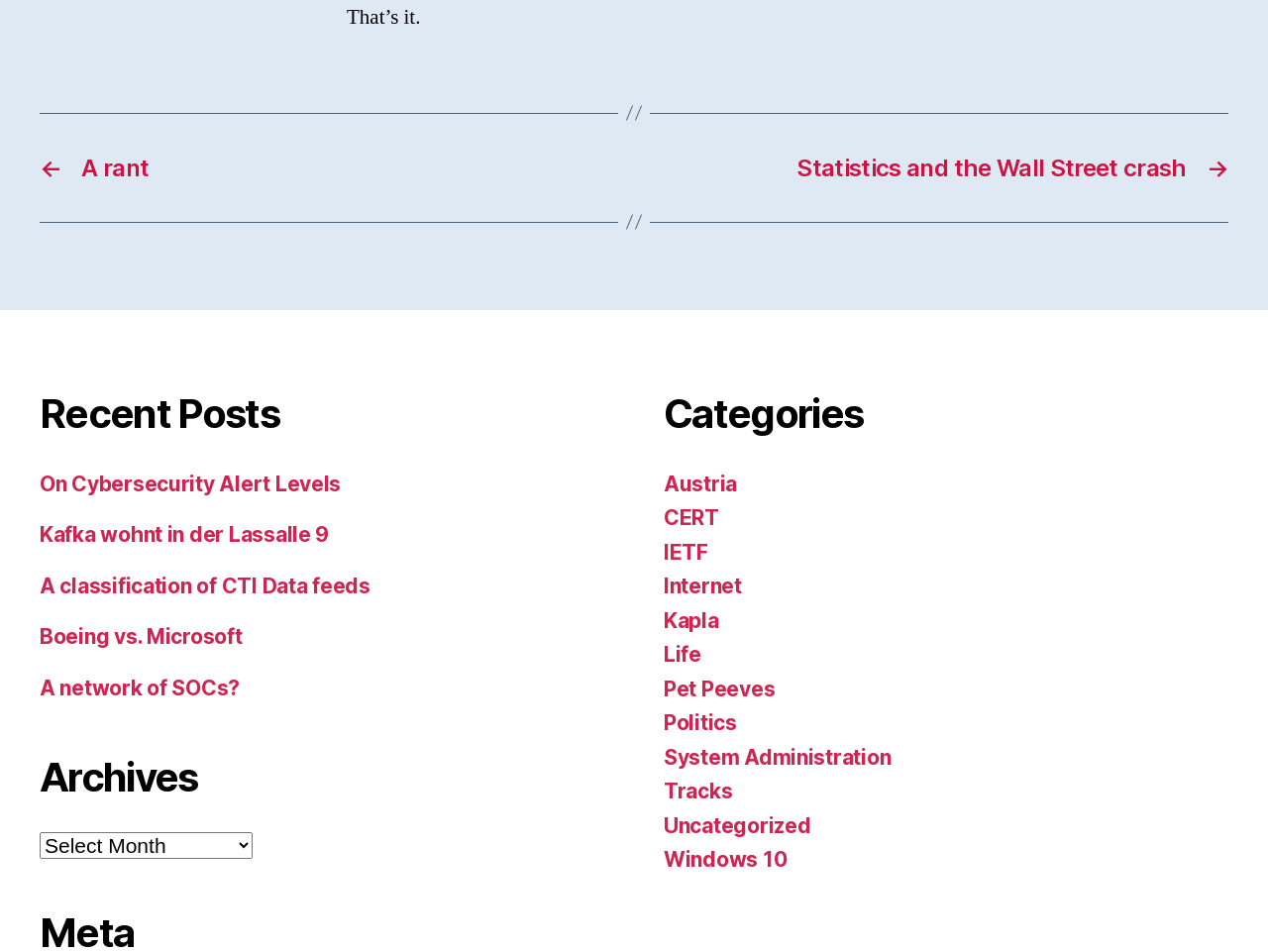What is the purpose of the combobox 'Archives'?
Based on the image, answer the question with as much detail as possible.

I looked at the combobox element 'Archives' and inferred that its purpose is to allow the user to select an archive, as it has a popup menu.